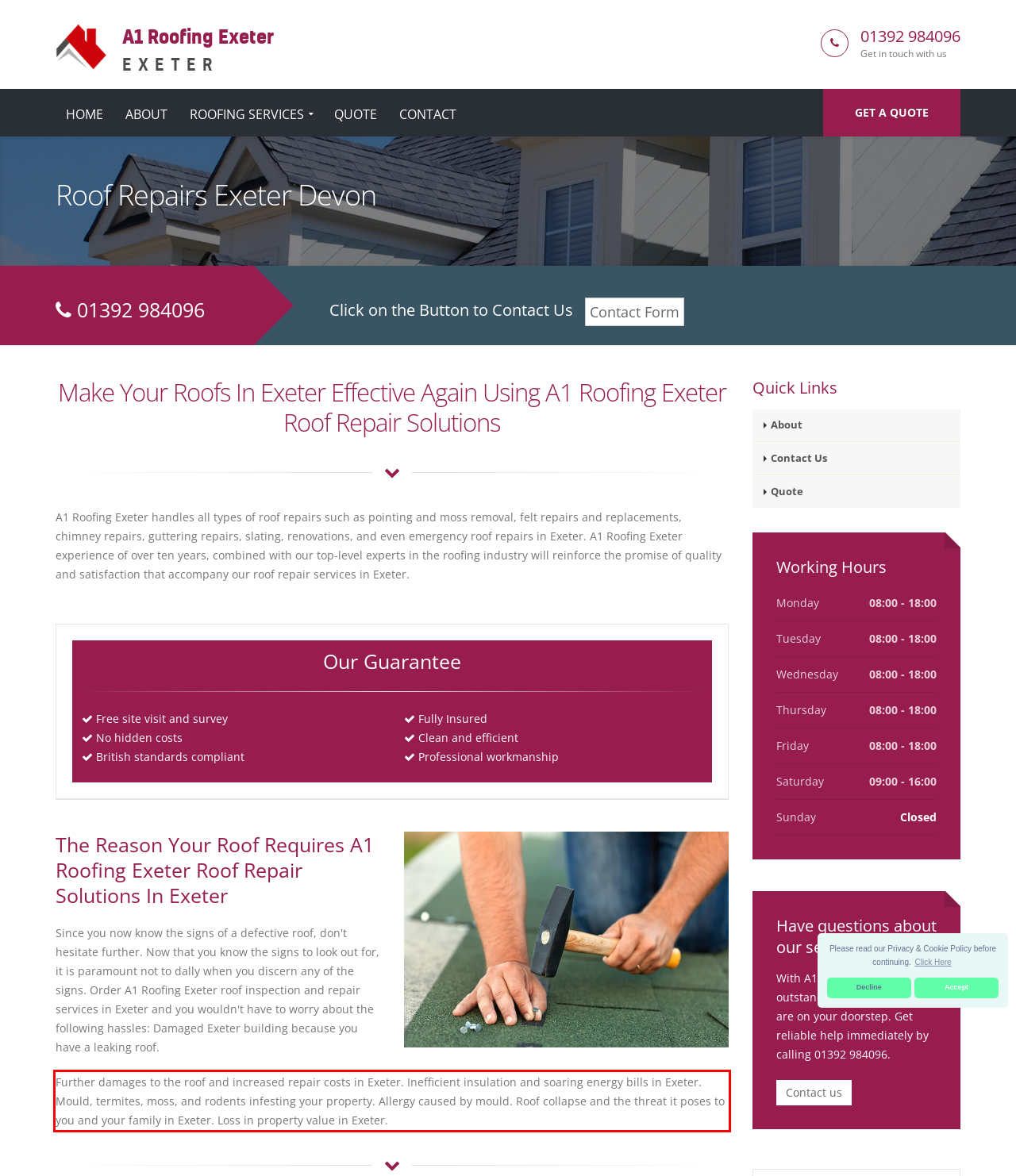You have a screenshot of a webpage with a red bounding box. Identify and extract the text content located inside the red bounding box.

Further damages to the roof and increased repair costs in Exeter. Inefficient insulation and soaring energy bills in Exeter. Mould, termites, moss, and rodents infesting your property. Allergy caused by mould. Roof collapse and the threat it poses to you and your family in Exeter. Loss in property value in Exeter.